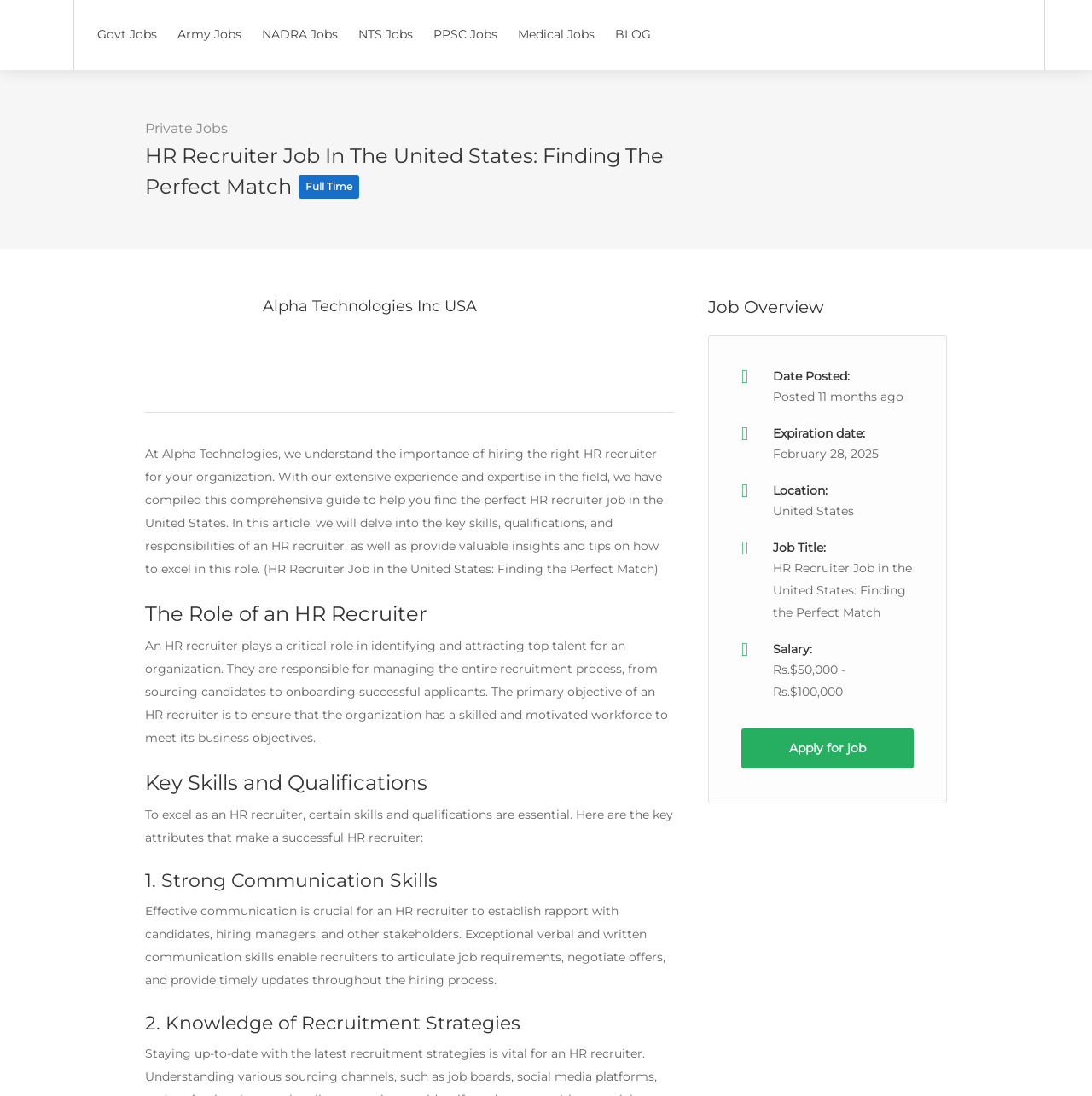Offer a detailed explanation of the webpage layout and contents.

The webpage is a job posting platform, specifically showcasing a job opportunity for an HR Recruiter in the United States. At the top of the page, there is a logo and a link to "CAZAKA JOBS" on the left, accompanied by a series of links to various job categories, including "Govt Jobs", "Army Jobs", "NADRA Jobs", "NTS Jobs", "PPSC Jobs", "Medical Jobs", and "BLOG", stretching across the top of the page.

Below the top navigation, there is a heading that reads "HR Recruiter Job In The United States: Finding The Perfect Match Full Time", followed by an image of "Alpha Technologies Inc USA". The main content of the page is divided into sections, starting with an introduction to the importance of hiring the right HR recruiter, followed by sections on "The Role of an HR Recruiter", "Key Skills and Qualifications", and specific skills required for the job, such as strong communication skills and knowledge of recruitment strategies.

On the right side of the page, there is a job overview section, which displays details about the job posting, including the date posted, expiration date, location, job title, and salary range. There is also an "Apply for job" link at the bottom of this section.

Throughout the page, there are a total of 7 images, 14 links, 7 headings, and numerous blocks of static text, providing a comprehensive overview of the job opportunity and requirements.